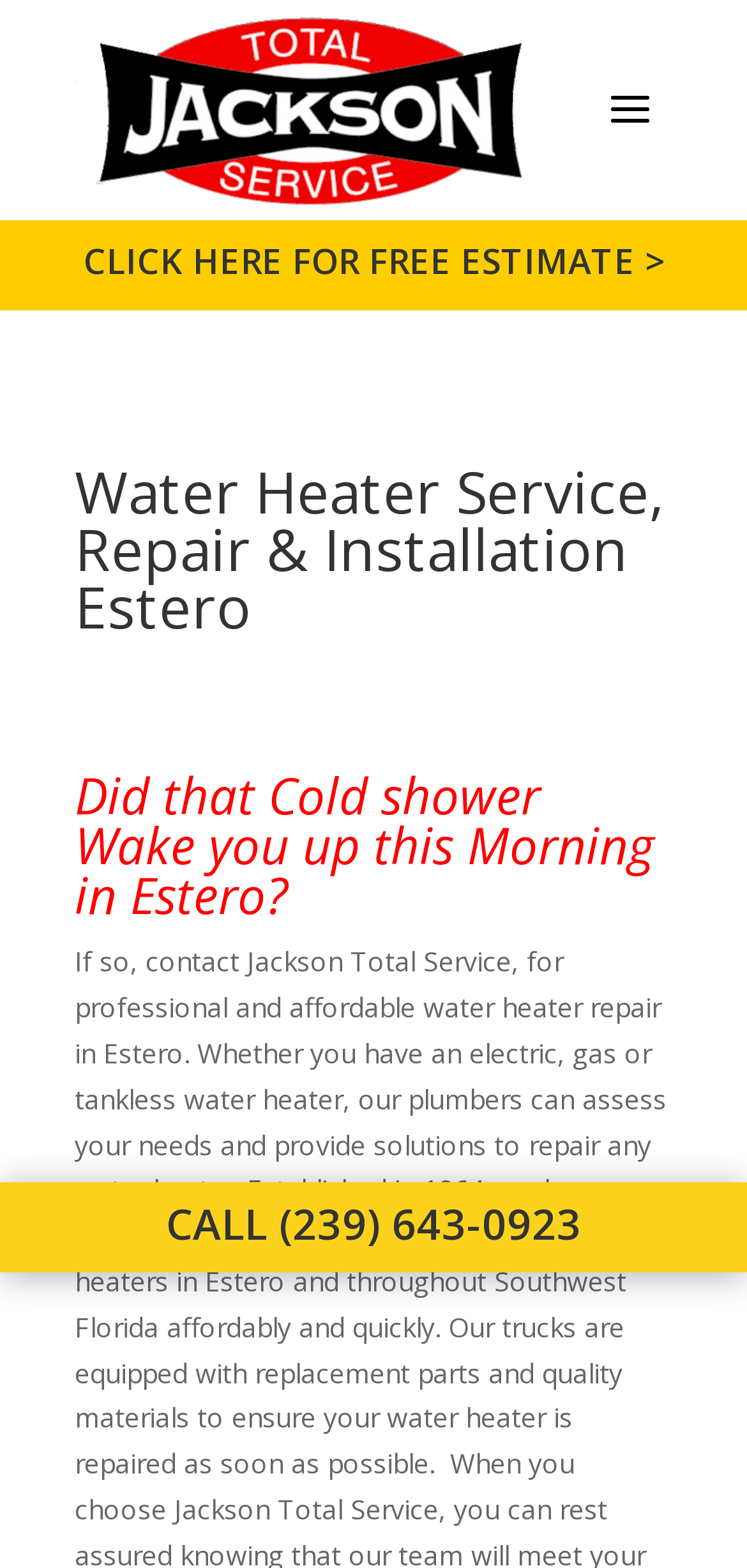Provide the bounding box coordinates of the HTML element this sentence describes: "CALL (239) 643-0923". The bounding box coordinates consist of four float numbers between 0 and 1, i.e., [left, top, right, bottom].

[0.222, 0.761, 0.778, 0.798]